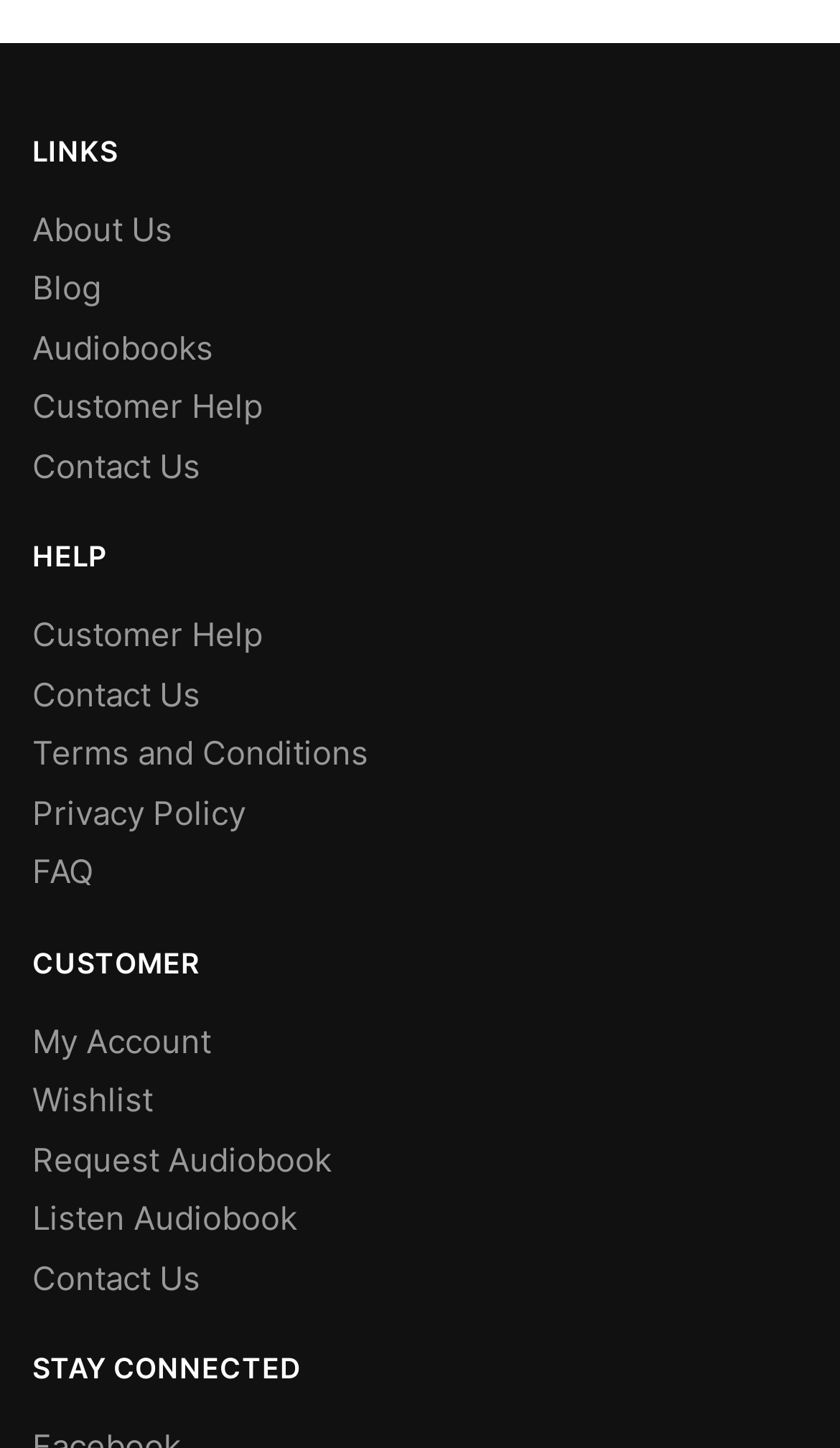Please identify the bounding box coordinates of the area that needs to be clicked to follow this instruction: "view audiobooks".

[0.038, 0.225, 0.254, 0.254]